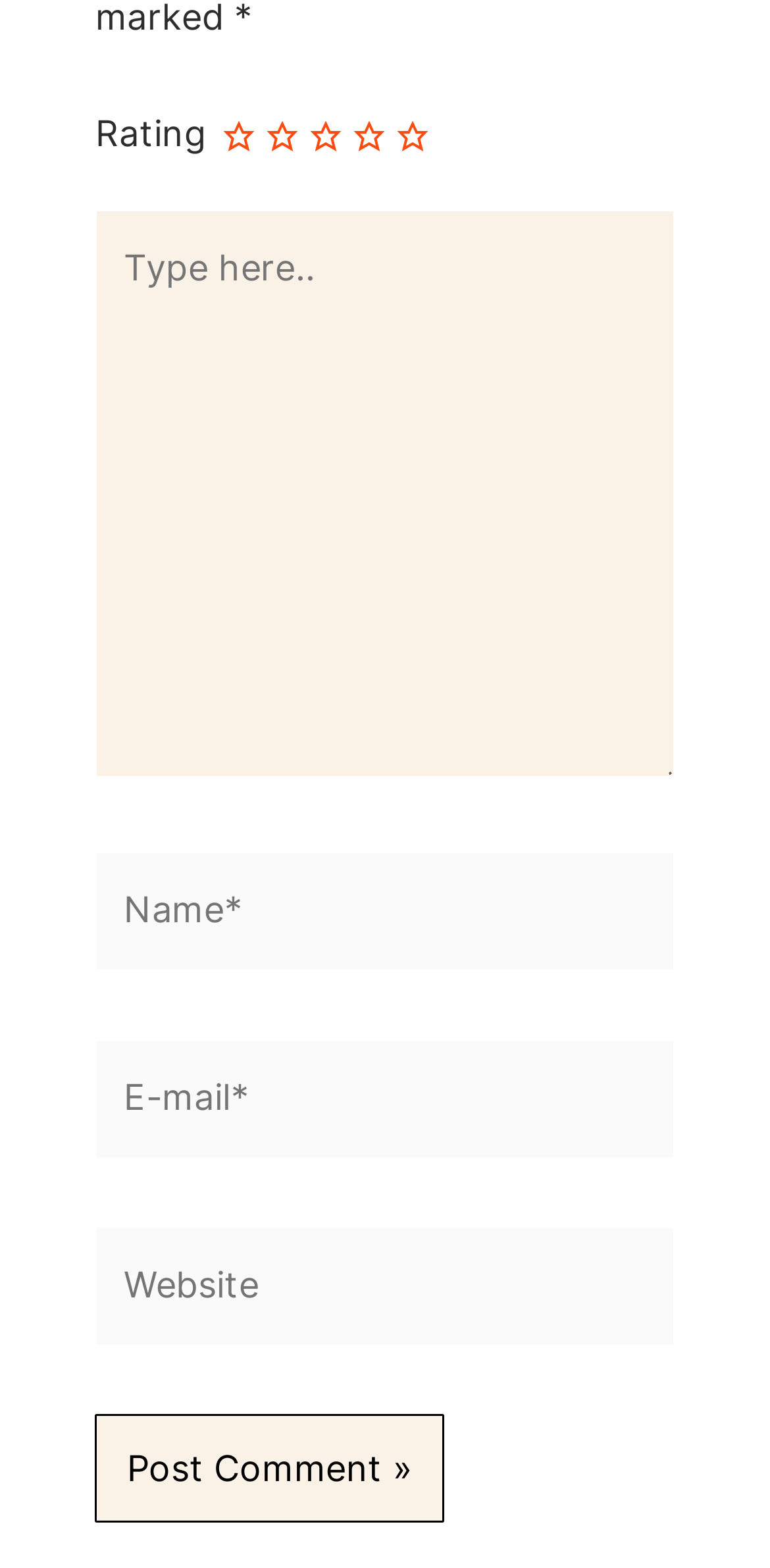Determine the bounding box coordinates for the UI element described. Format the coordinates as (top-left x, top-left y, bottom-right x, bottom-right y) and ensure all values are between 0 and 1. Element description: parent_node: E-mail* name="email" placeholder="E-mail*"

[0.124, 0.662, 0.876, 0.739]